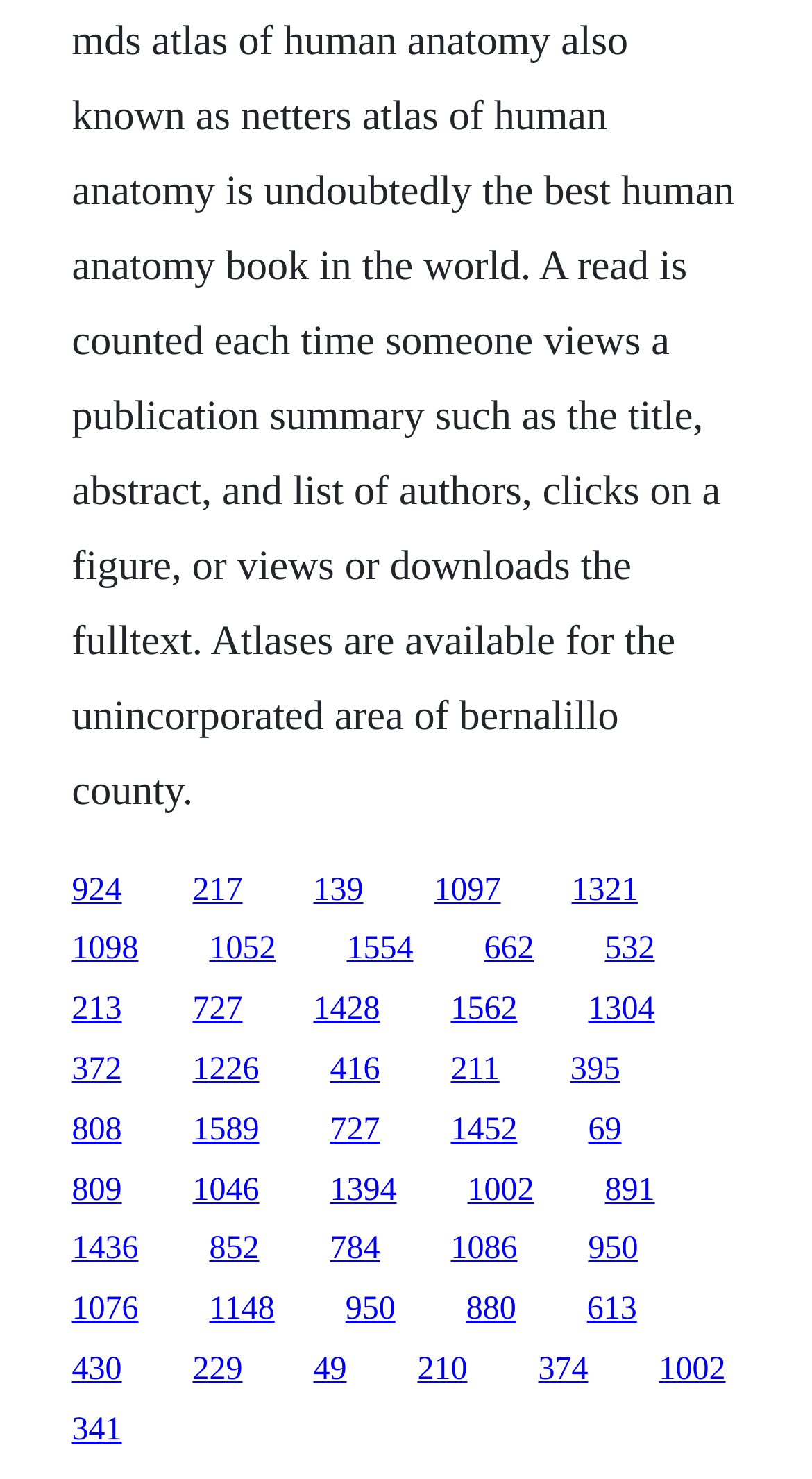Locate the bounding box coordinates of the clickable region to complete the following instruction: "visit the second page."

[0.237, 0.59, 0.299, 0.614]